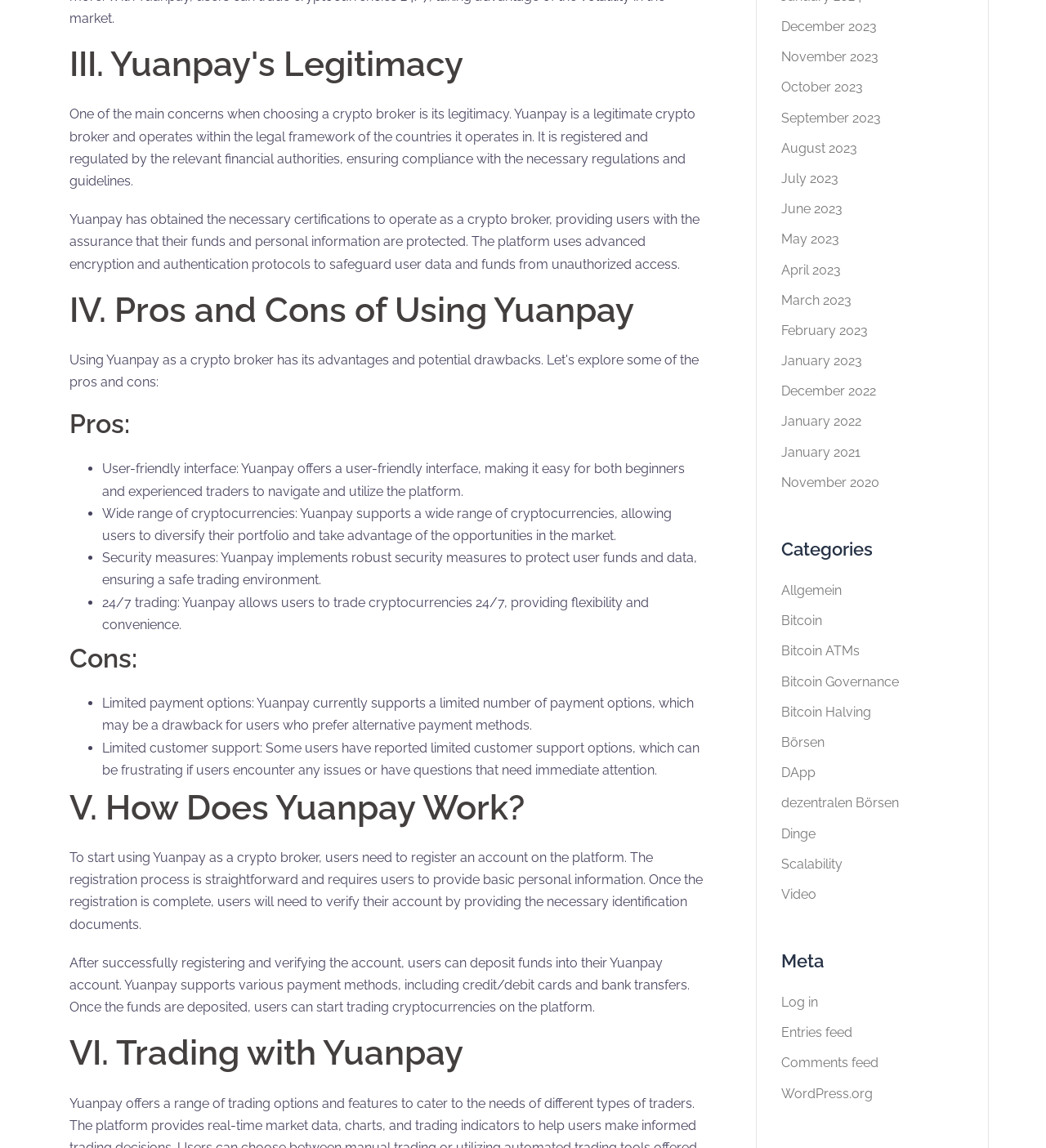Can you find the bounding box coordinates for the element that needs to be clicked to execute this instruction: "Click on 'Log in'"? The coordinates should be given as four float numbers between 0 and 1, i.e., [left, top, right, bottom].

[0.747, 0.866, 0.782, 0.88]